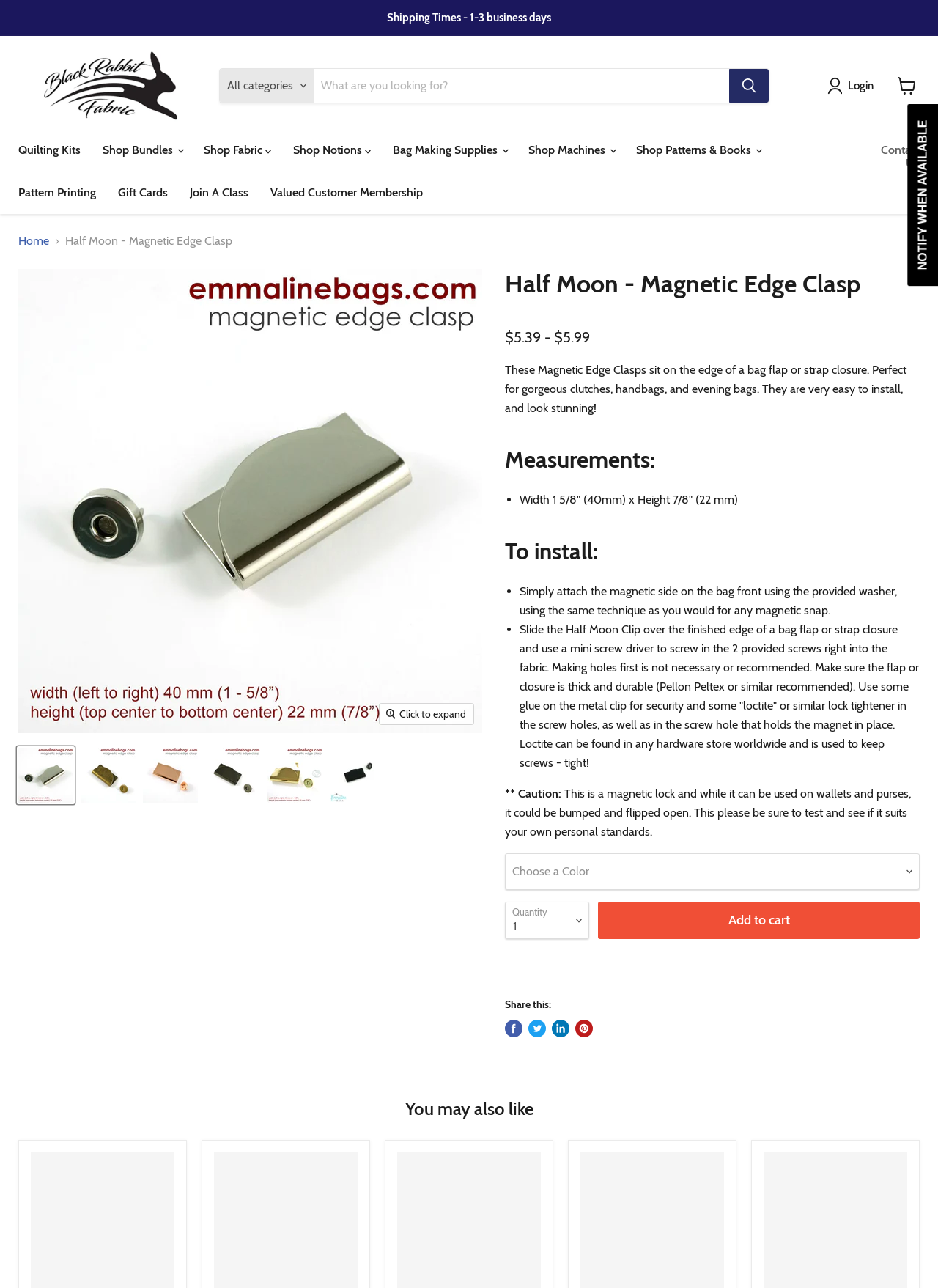Show me the bounding box coordinates of the clickable region to achieve the task as per the instruction: "Email to contact@onebasinonegovernance.ca".

None